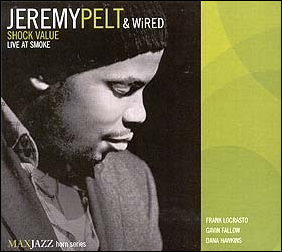Please use the details from the image to answer the following question comprehensively:
Who is the leader of the band?

The leader of the band is Jeremy Pelt, as indicated by the text 'Jeremy Pelt & Wired' on the cover art. This suggests that Jeremy Pelt is the main artist and leader of the band.